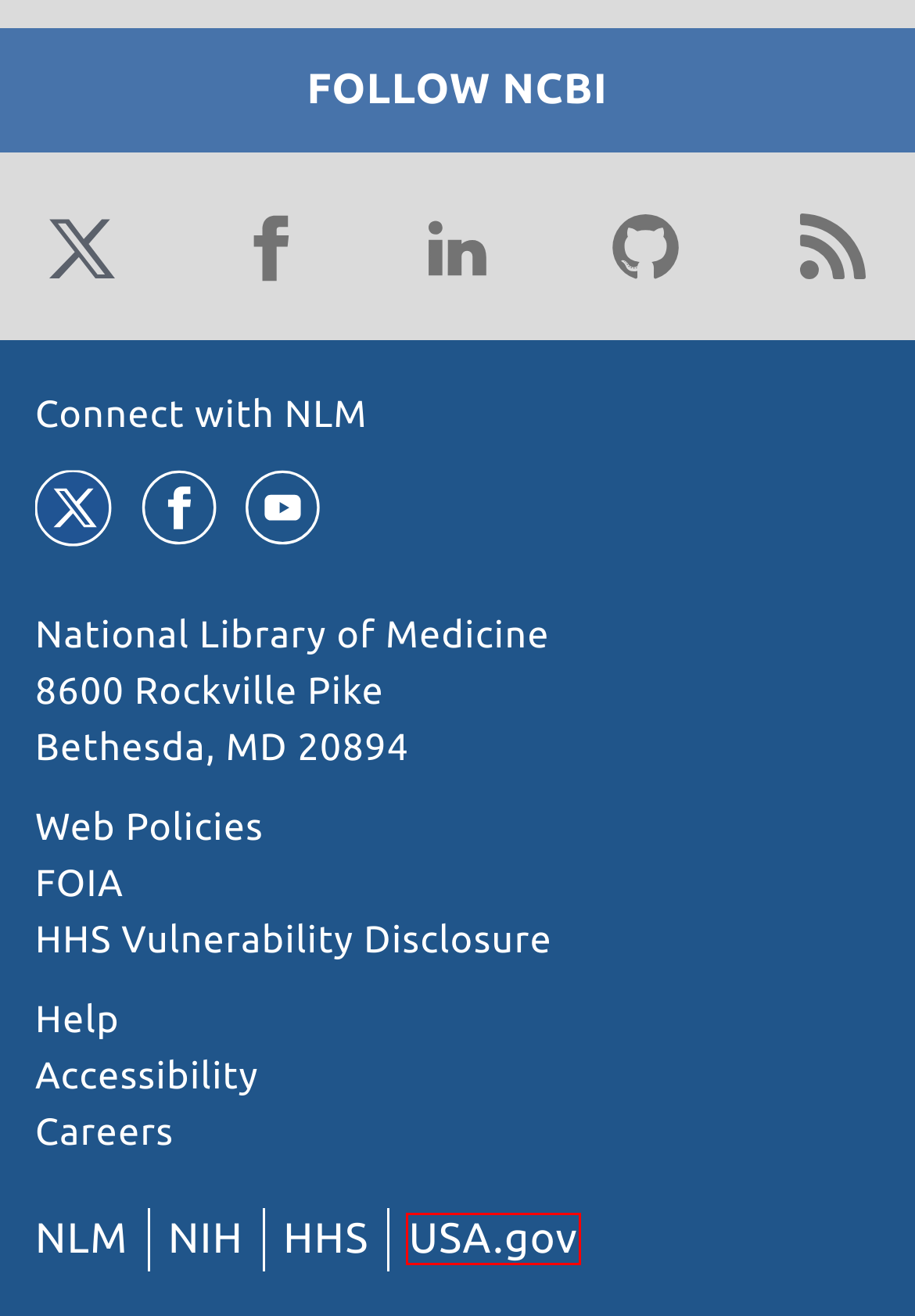You are looking at a screenshot of a webpage with a red bounding box around an element. Determine the best matching webpage description for the new webpage resulting from clicking the element in the red bounding box. Here are the descriptions:
A. Freedom of Information Act Office | National Institutes of Health (NIH)
B. Careers @ NLM
C. NLM Web Policies
D. Connect with NLM
E. Making government services easier to find | USAGov
F. NCBI Insights - News about NCBI resources and events
G. Accessibility on the NLM Website
H. NLM Support Center
		 · NLM Customer Support Center

E